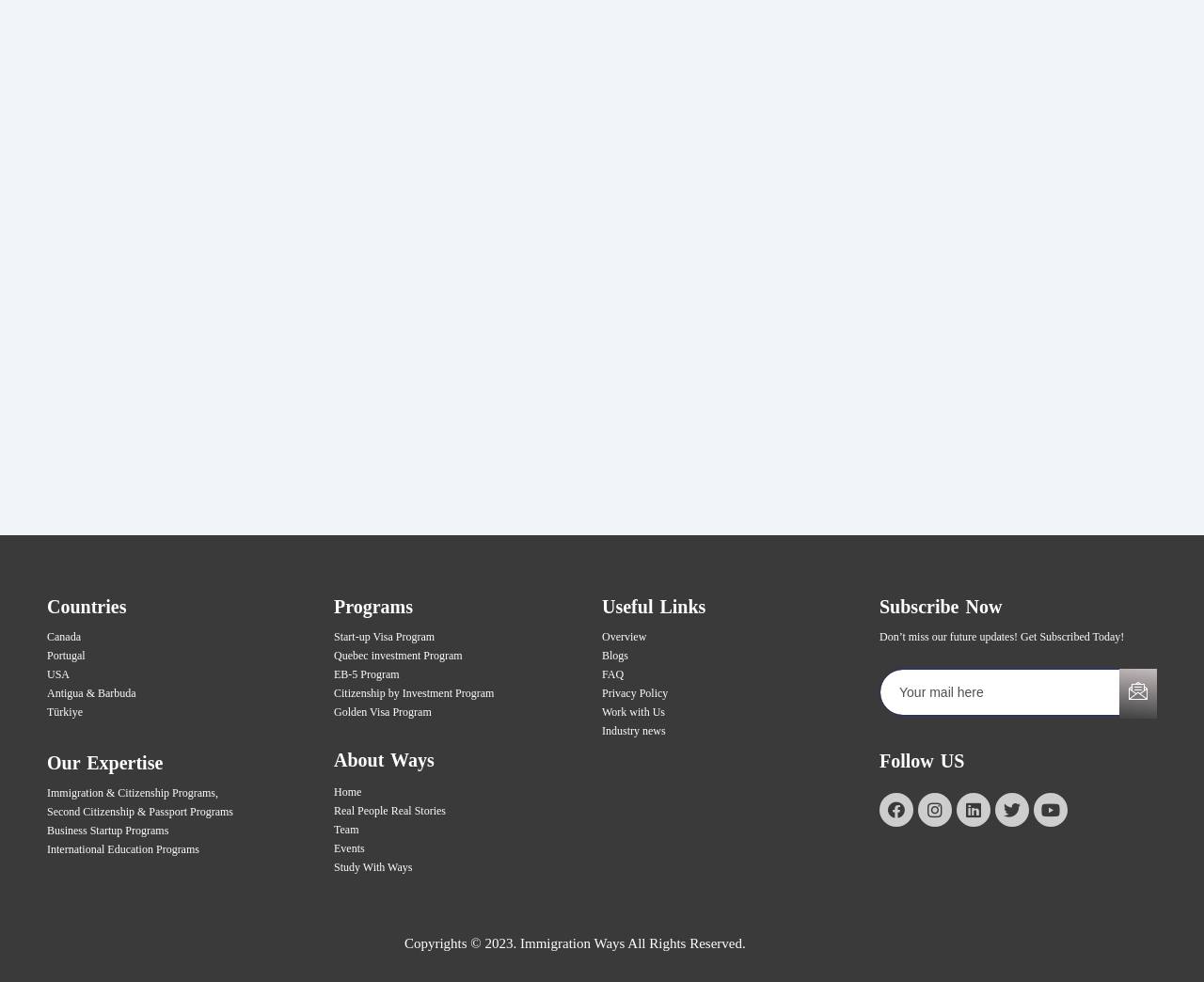Specify the bounding box coordinates of the element's region that should be clicked to achieve the following instruction: "Enter email". The bounding box coordinates consist of four float numbers between 0 and 1, in the format [left, top, right, bottom].

[0.73, 0.681, 0.931, 0.729]